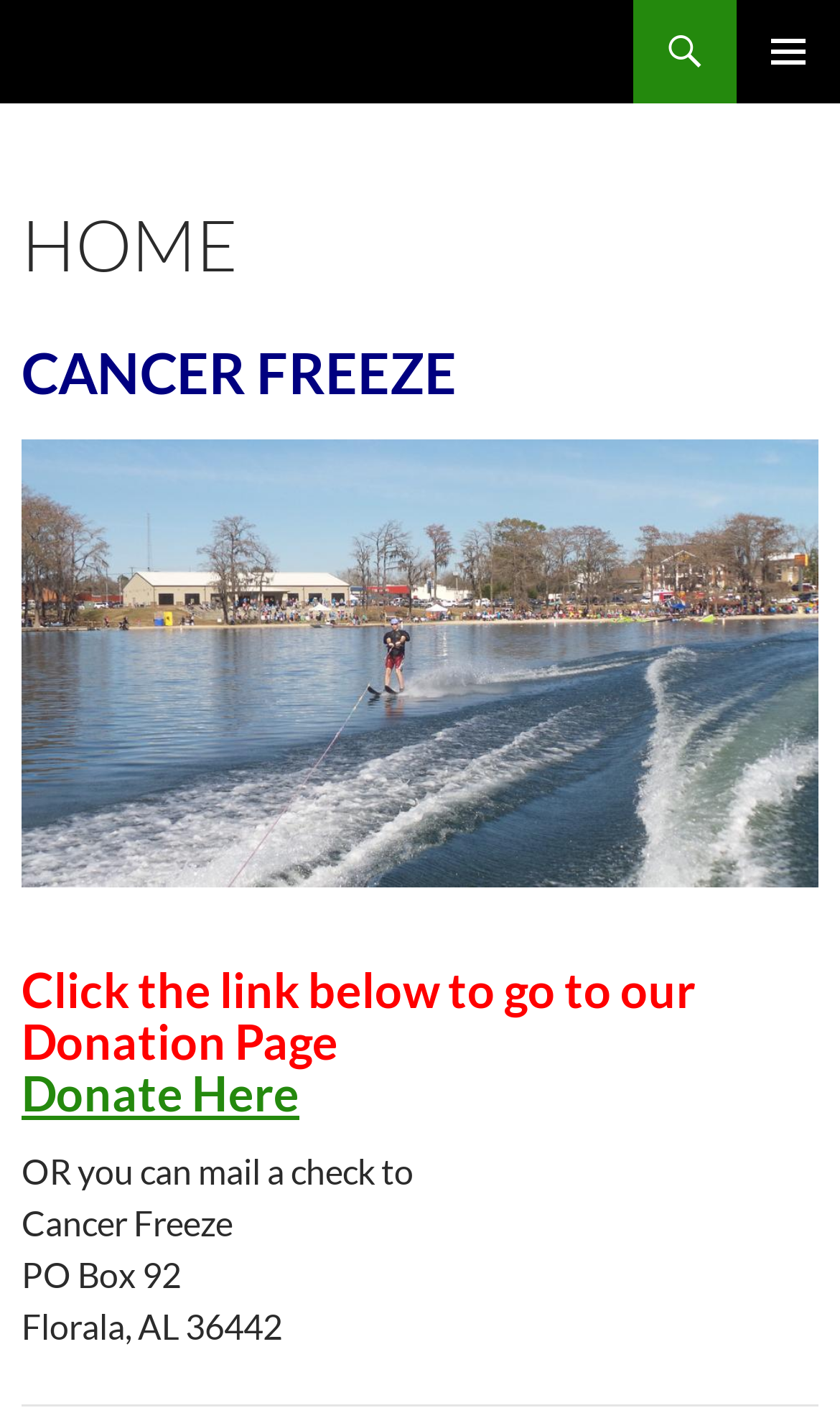How many headings are on the homepage?
Refer to the image and provide a one-word or short phrase answer.

4